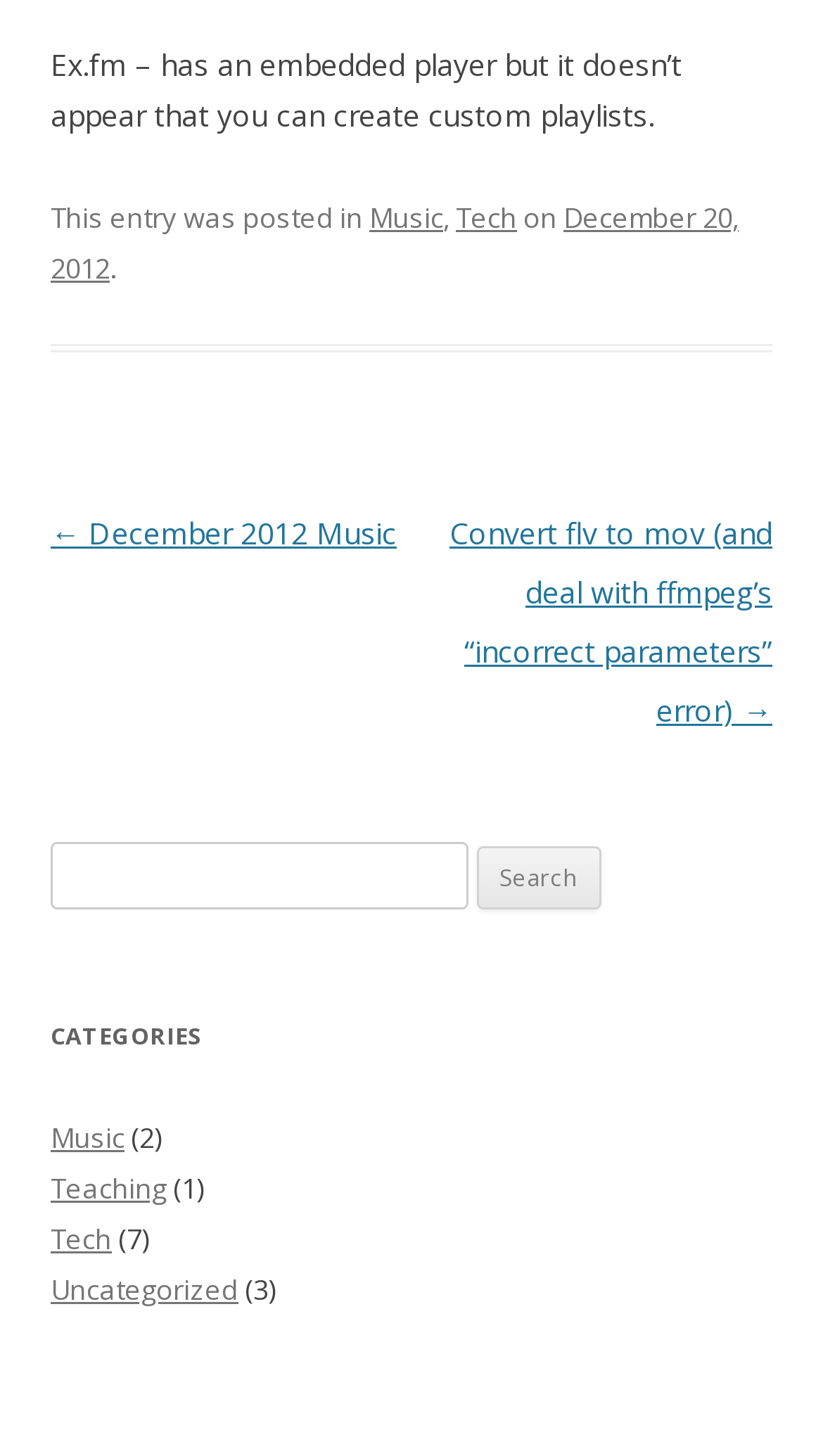Give a short answer to this question using one word or a phrase:
What is the category of the post?

Music, Tech